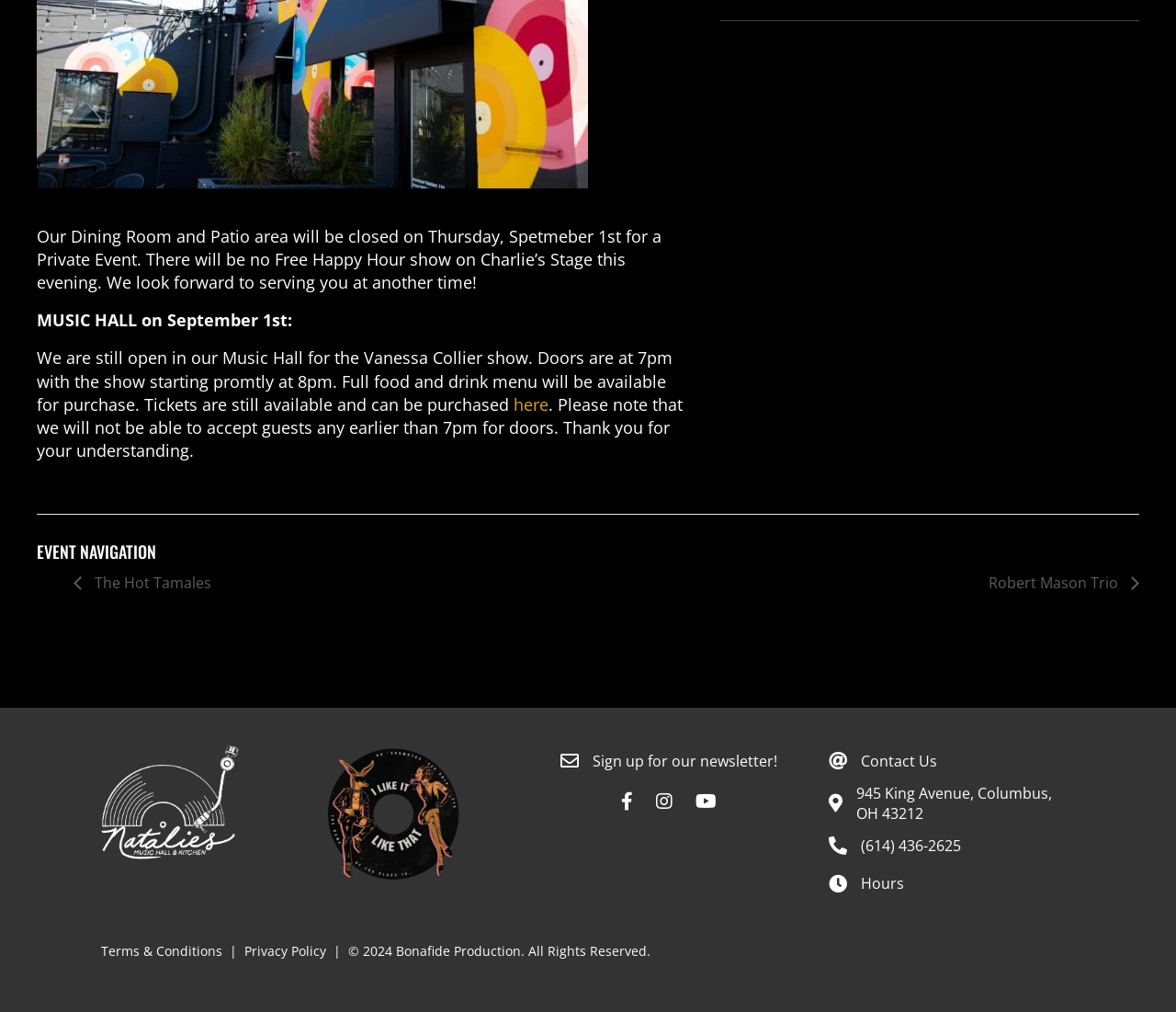Specify the bounding box coordinates (top-left x, top-left y, bottom-right x, bottom-right y) of the UI element in the screenshot that matches this description: Terms & Conditions

[0.086, 0.931, 0.189, 0.948]